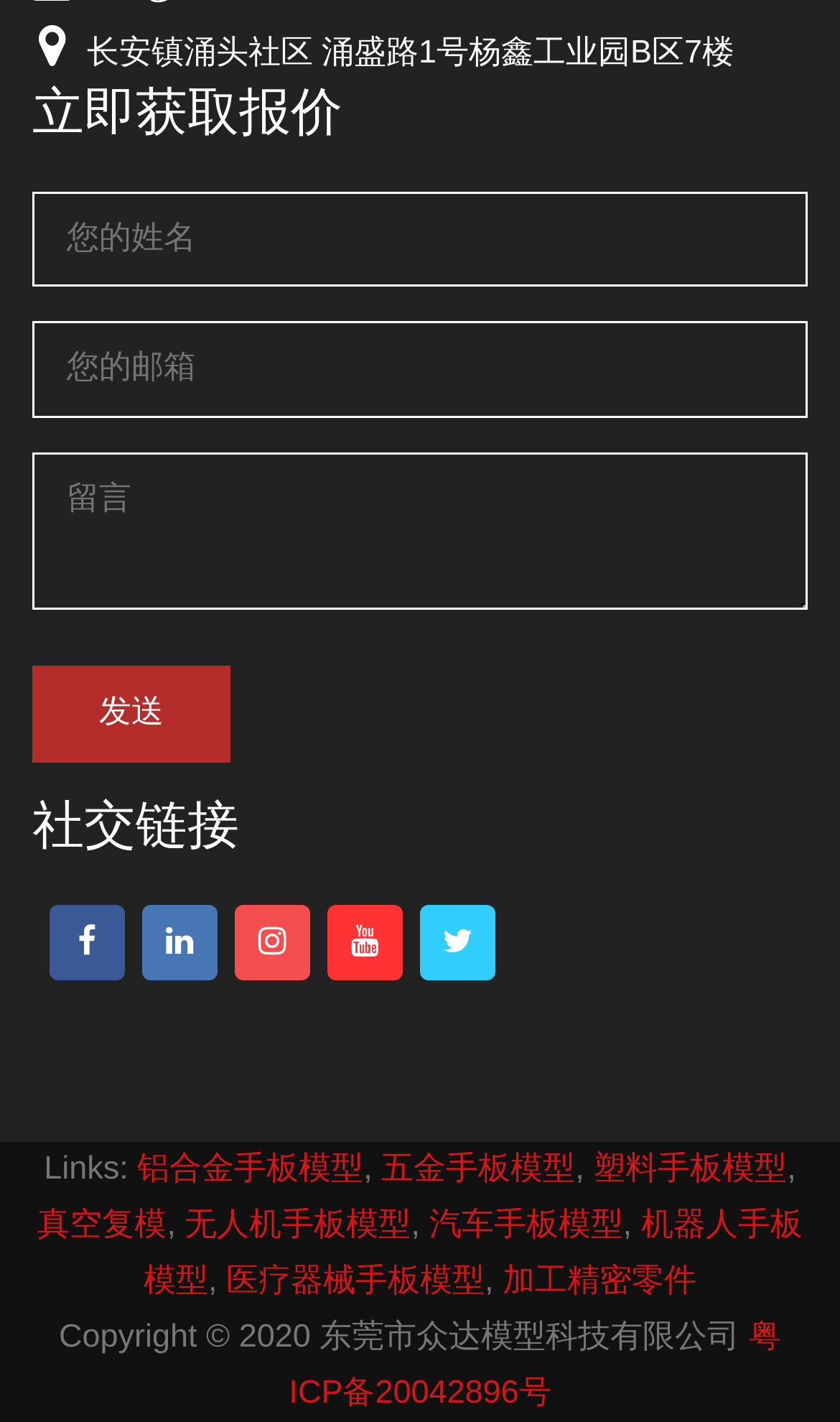What is the company name of the industrial park?
Answer the question with detailed information derived from the image.

The company name of the industrial park can be found in the first StaticText element, which reads '长安镇涌头社区 涌盛路1号杨鑫工业园B区7楼'. The company name is '杨鑫工业园'.